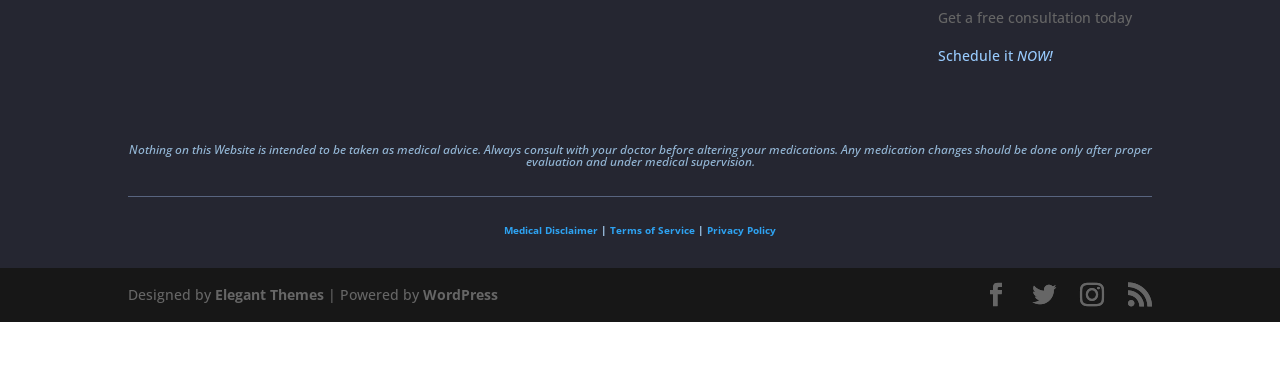How many social media links are at the bottom of the webpage?
Answer the question in as much detail as possible.

There are four social media links at the bottom of the webpage, represented by icons, which are likely links to the website's social media profiles.